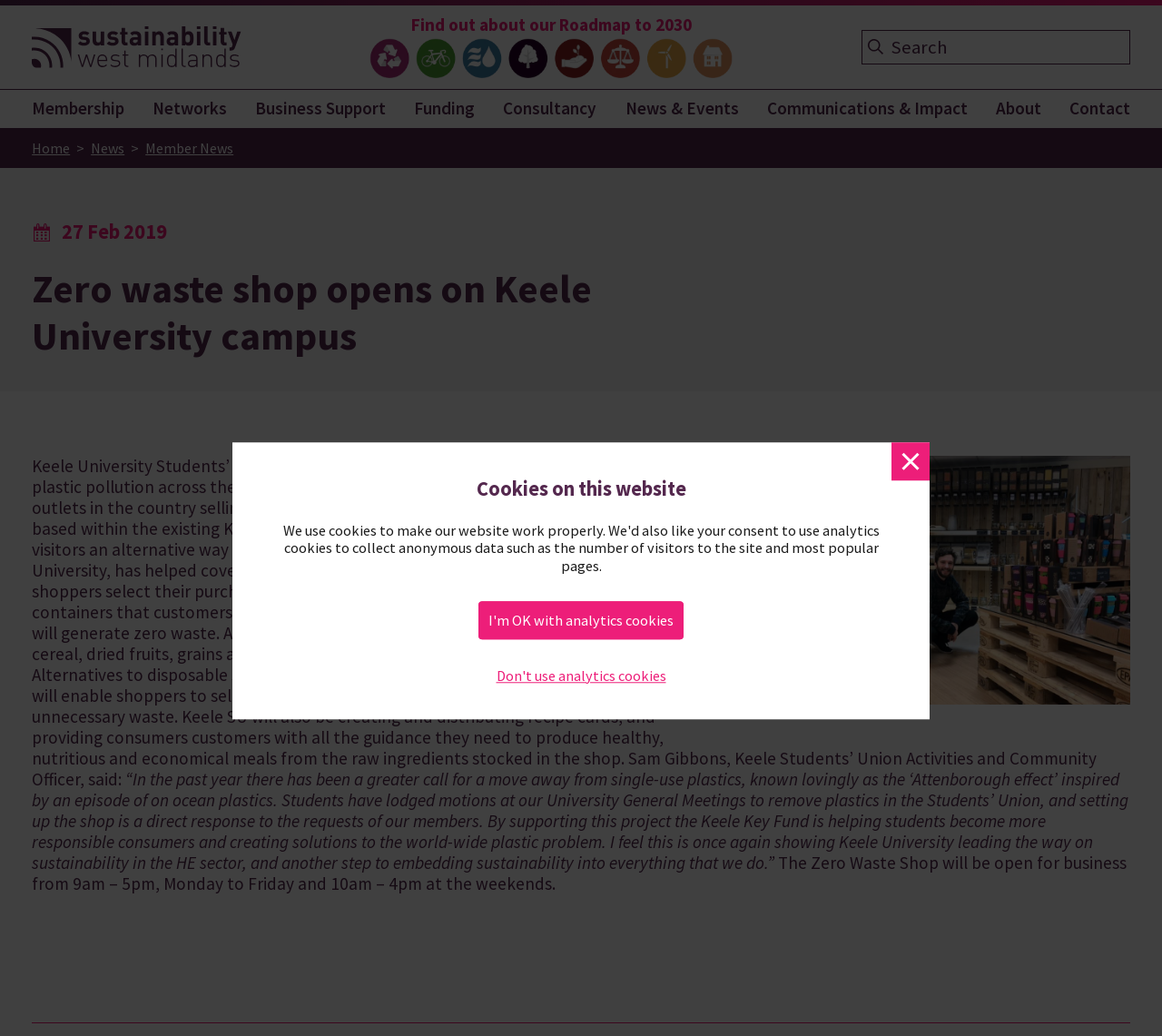Respond with a single word or phrase:
What type of products will be sold in the Zero Waste Shop?

Staples and household essentials